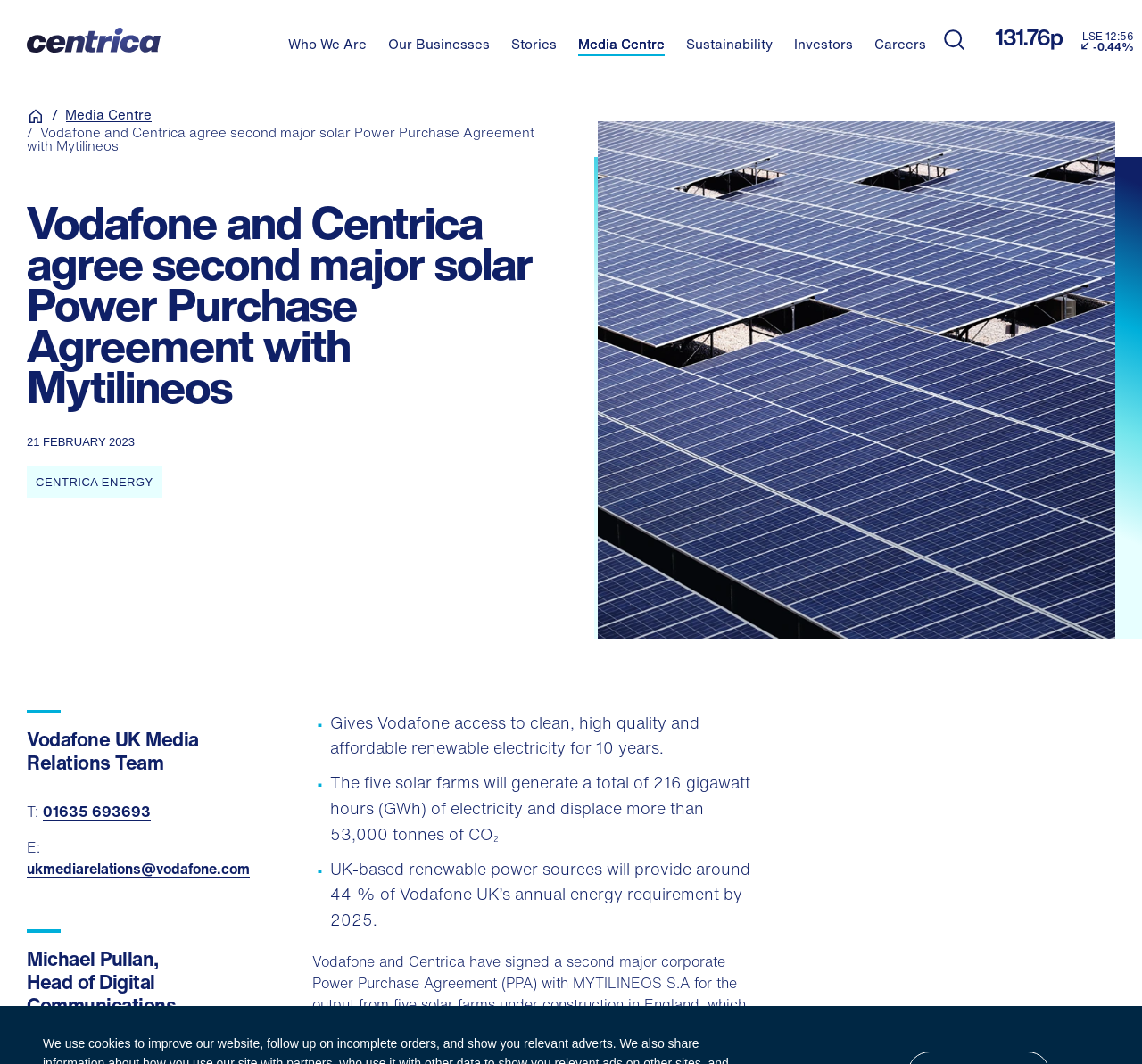Identify the bounding box coordinates of the section to be clicked to complete the task described by the following instruction: "Click the Search button". The coordinates should be four float numbers between 0 and 1, formatted as [left, top, right, bottom].

[0.82, 0.016, 0.851, 0.059]